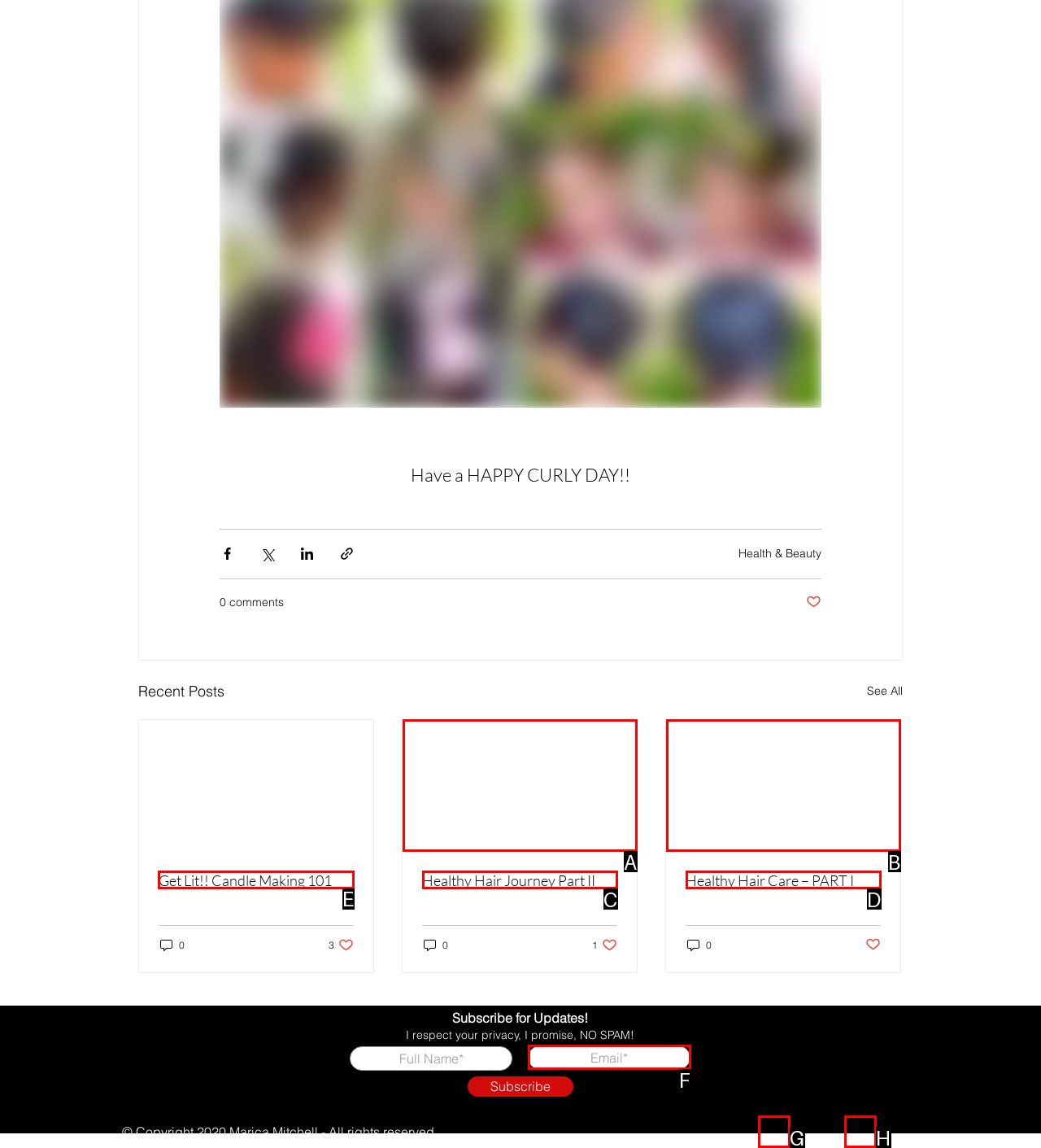Identify the correct UI element to click on to achieve the task: Read 'Get Lit!! Candle Making 101'. Provide the letter of the appropriate element directly from the available choices.

E